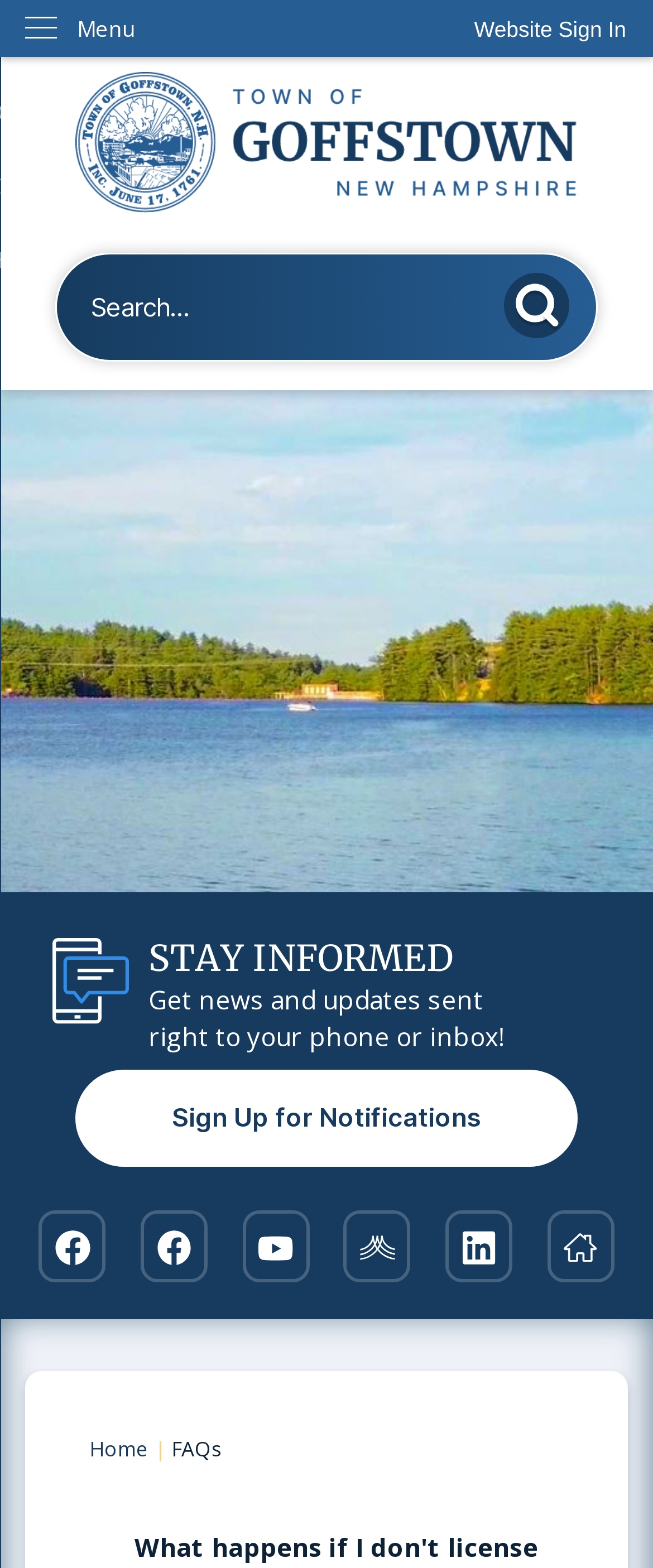Please answer the following question using a single word or phrase: 
What is the text of the heading in the 'Info Advanced' region?

STAY INFORMED